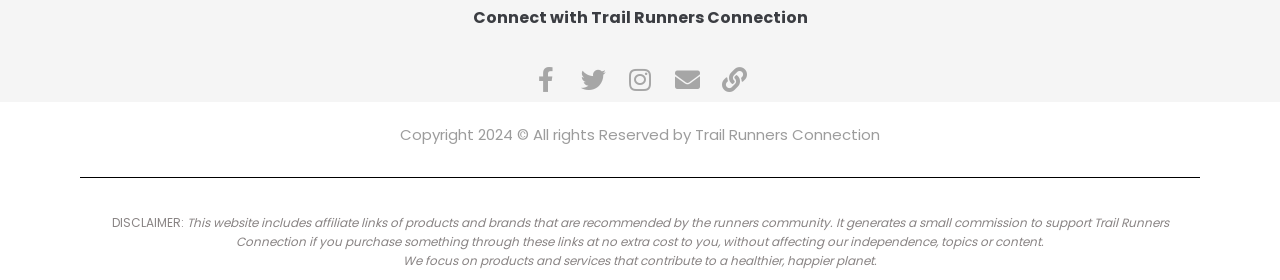Respond to the question below with a concise word or phrase:
What social media platforms are linked?

Facebook, Twitter, Instagram